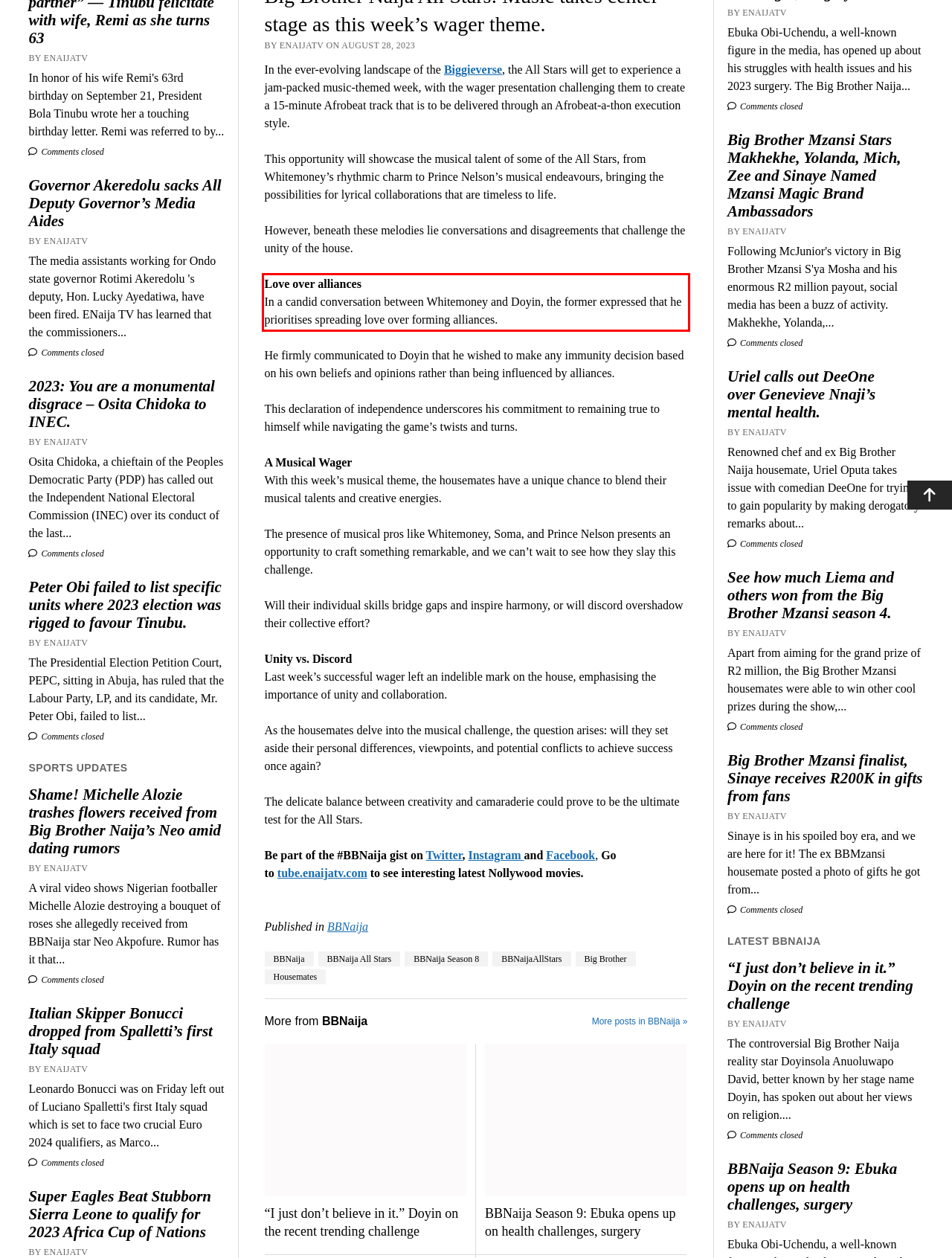Review the screenshot of the webpage and recognize the text inside the red rectangle bounding box. Provide the extracted text content.

Love over alliances In a candid conversation between Whitemoney and Doyin, the former expressed that he prioritises spreading love over forming alliances.